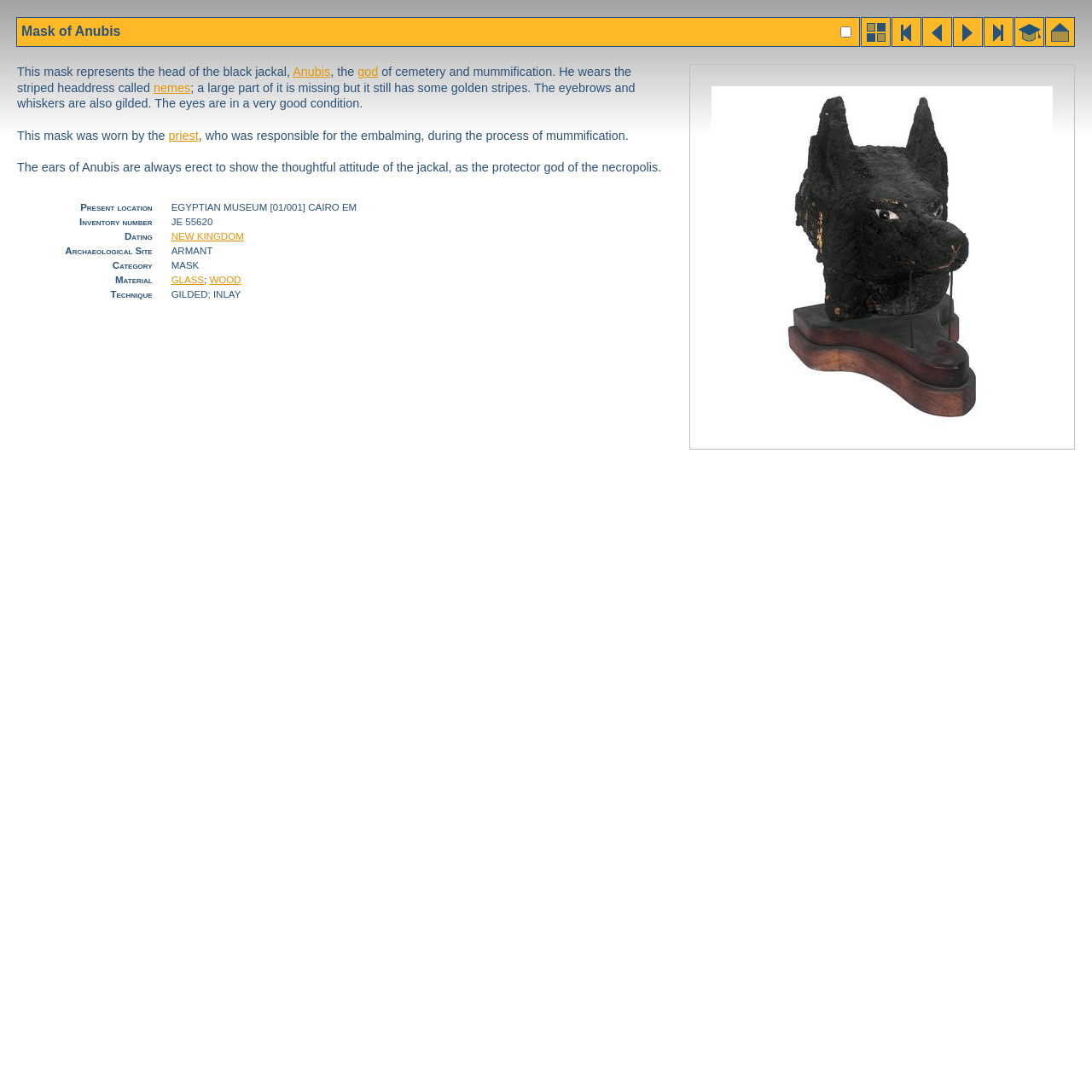What is the inventory number of the mask?
Relying on the image, give a concise answer in one word or a brief phrase.

JE 55620